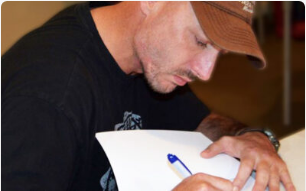Capture every detail in the image and describe it fully.

The image captures a focused moment of a man, presumably Mike Hancock, as he writes intently on a piece of paper. Sporting a casual black t-shirt and a brown cap, he leans slightly forward, emphasizing his concentration. The background is softly blurred, allowing the viewer’s attention to remain on the act of writing, highlighting the creative process. This scene reflects the dedication and thoughtfulness that often accompany the crafting of written content, fitting well within the context of his blog.